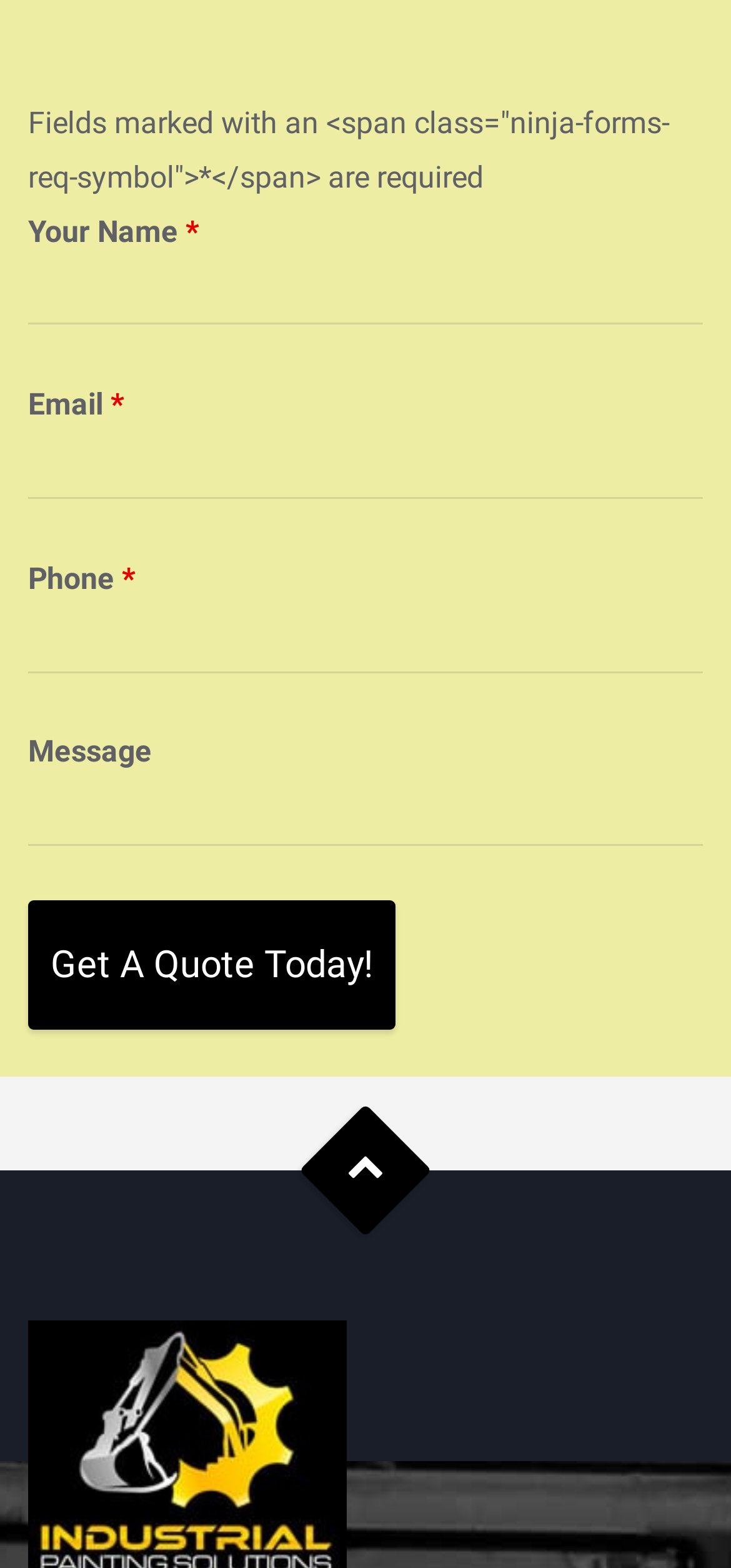Locate the UI element described as follows: "Real Estate Law". Return the bounding box coordinates as four float numbers between 0 and 1 in the order [left, top, right, bottom].

None